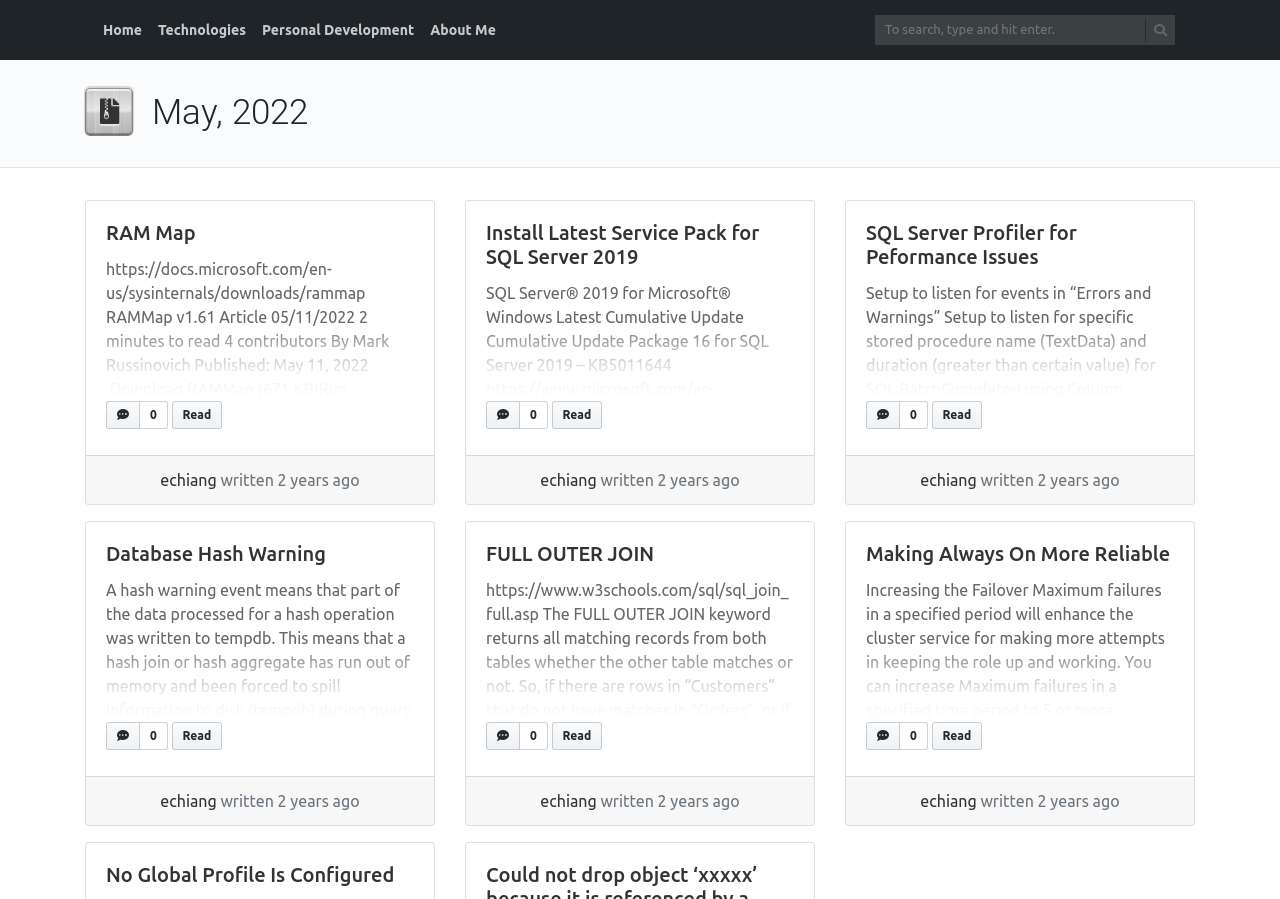Pinpoint the bounding box coordinates of the area that must be clicked to complete this instruction: "go to Personal Development".

[0.198, 0.013, 0.33, 0.054]